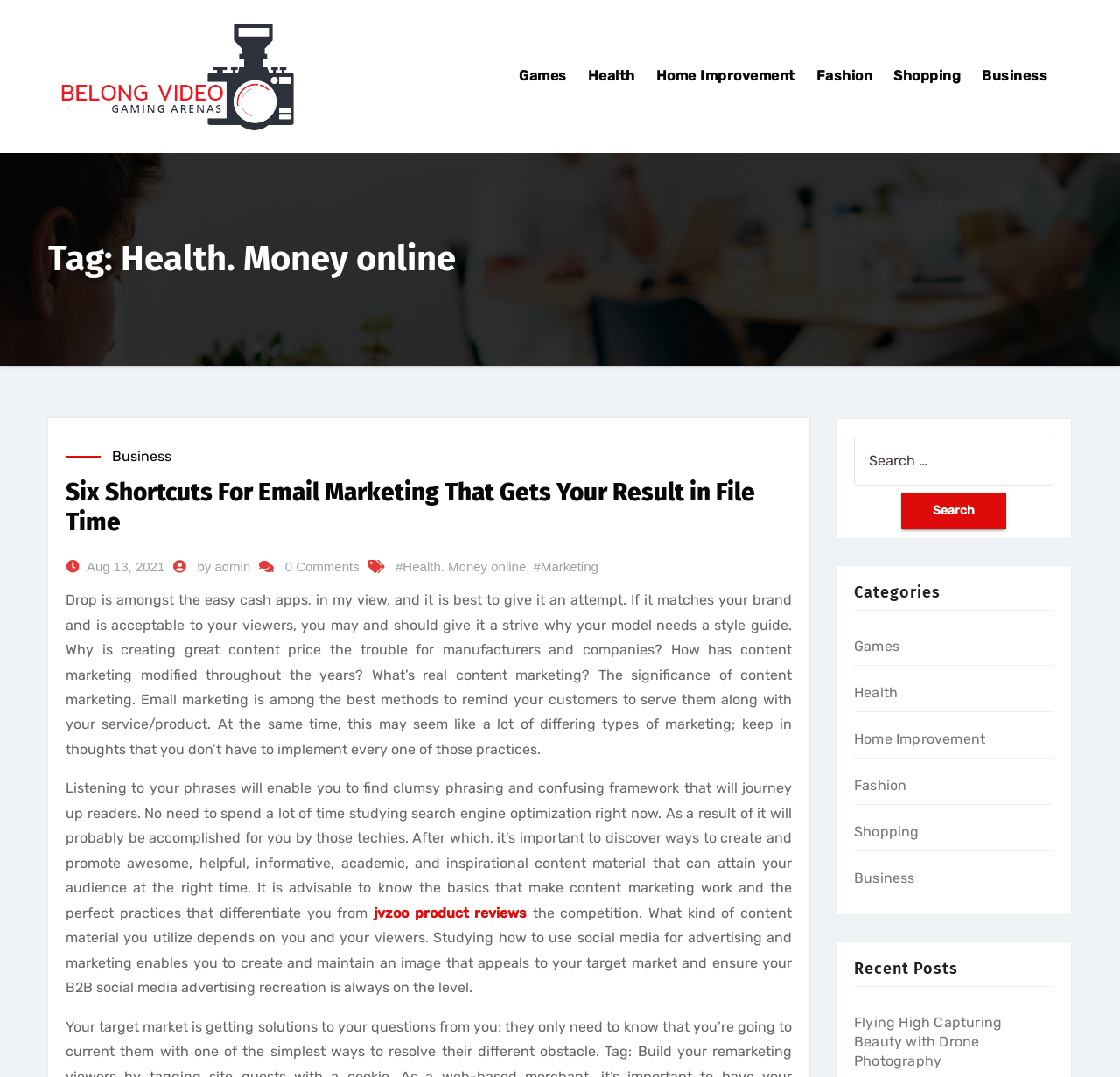Identify and provide the text content of the webpage's primary headline.

Tag: Health. Money online